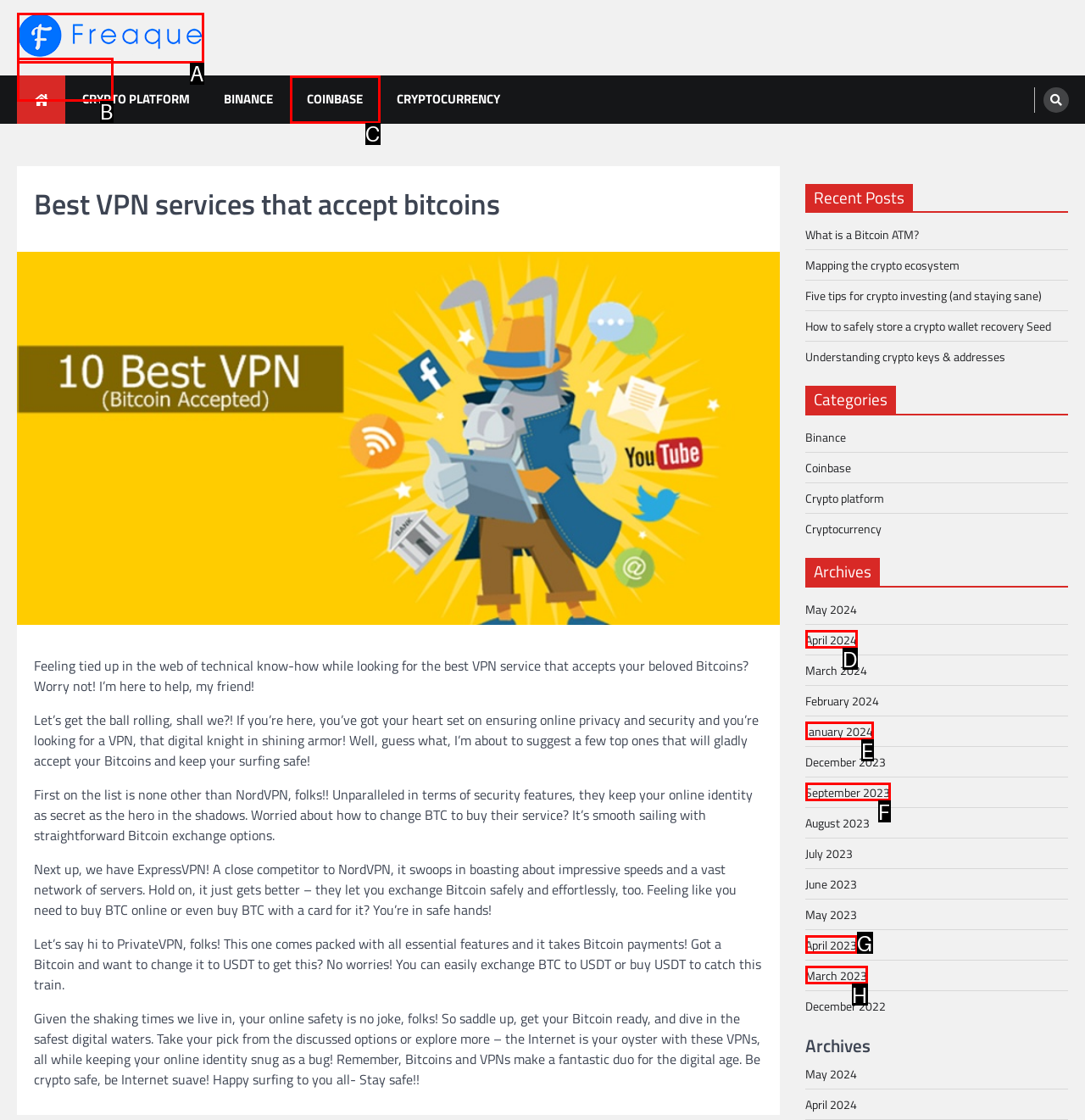Select the option that fits this description: April 2023
Answer with the corresponding letter directly.

G